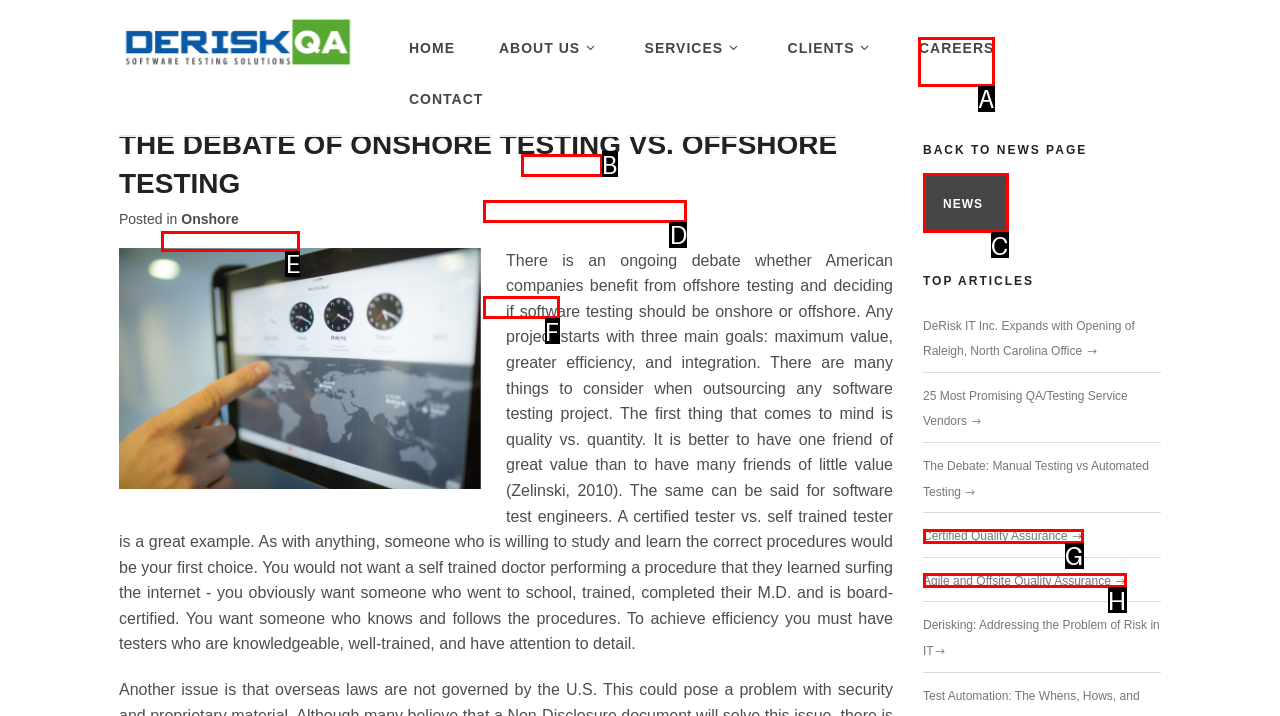Which option aligns with the description: Agile and Offsite Quality Assurance? Respond by selecting the correct letter.

H